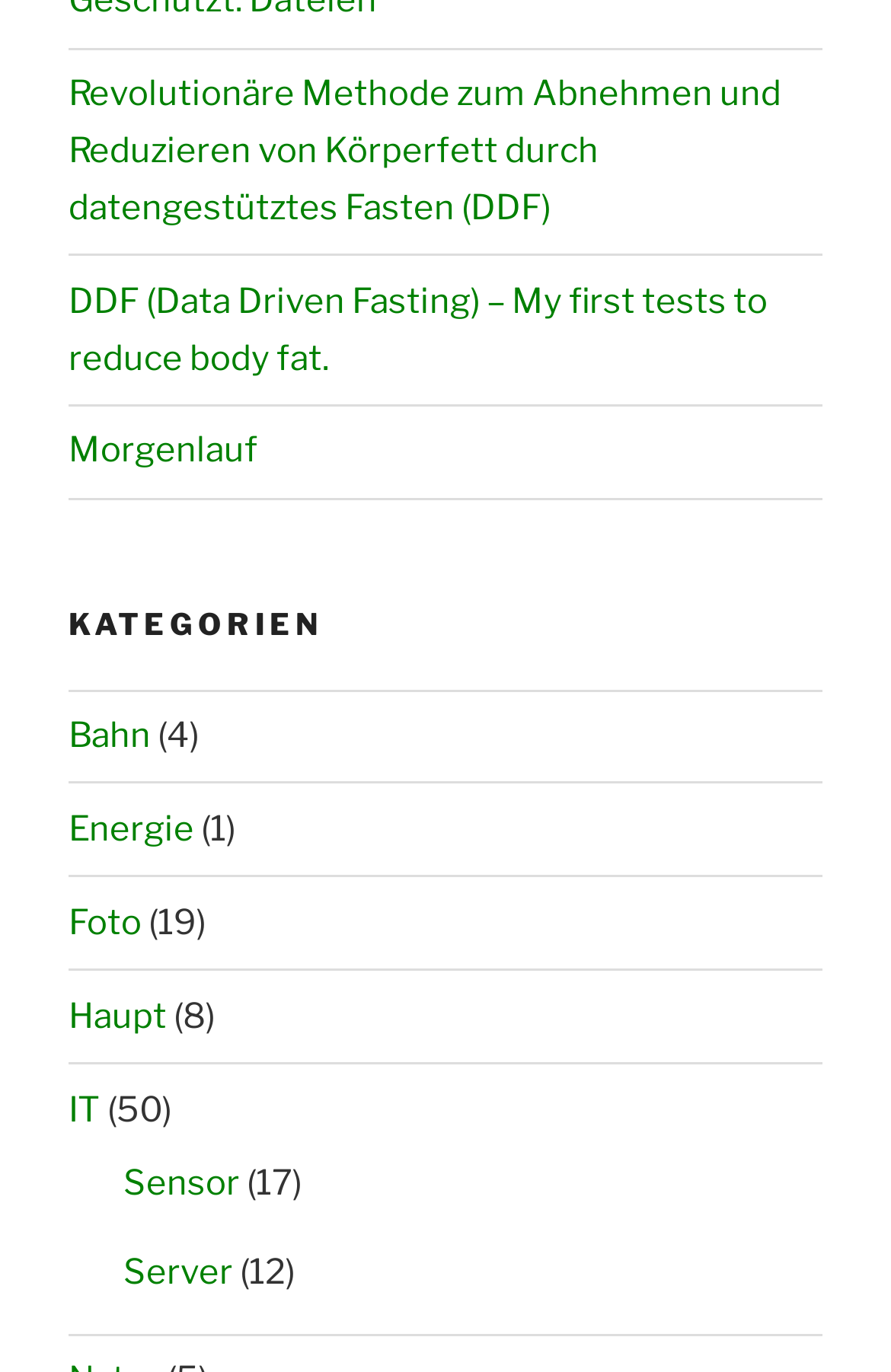Identify the bounding box coordinates of the region that should be clicked to execute the following instruction: "read about healthy ethnic foods".

None